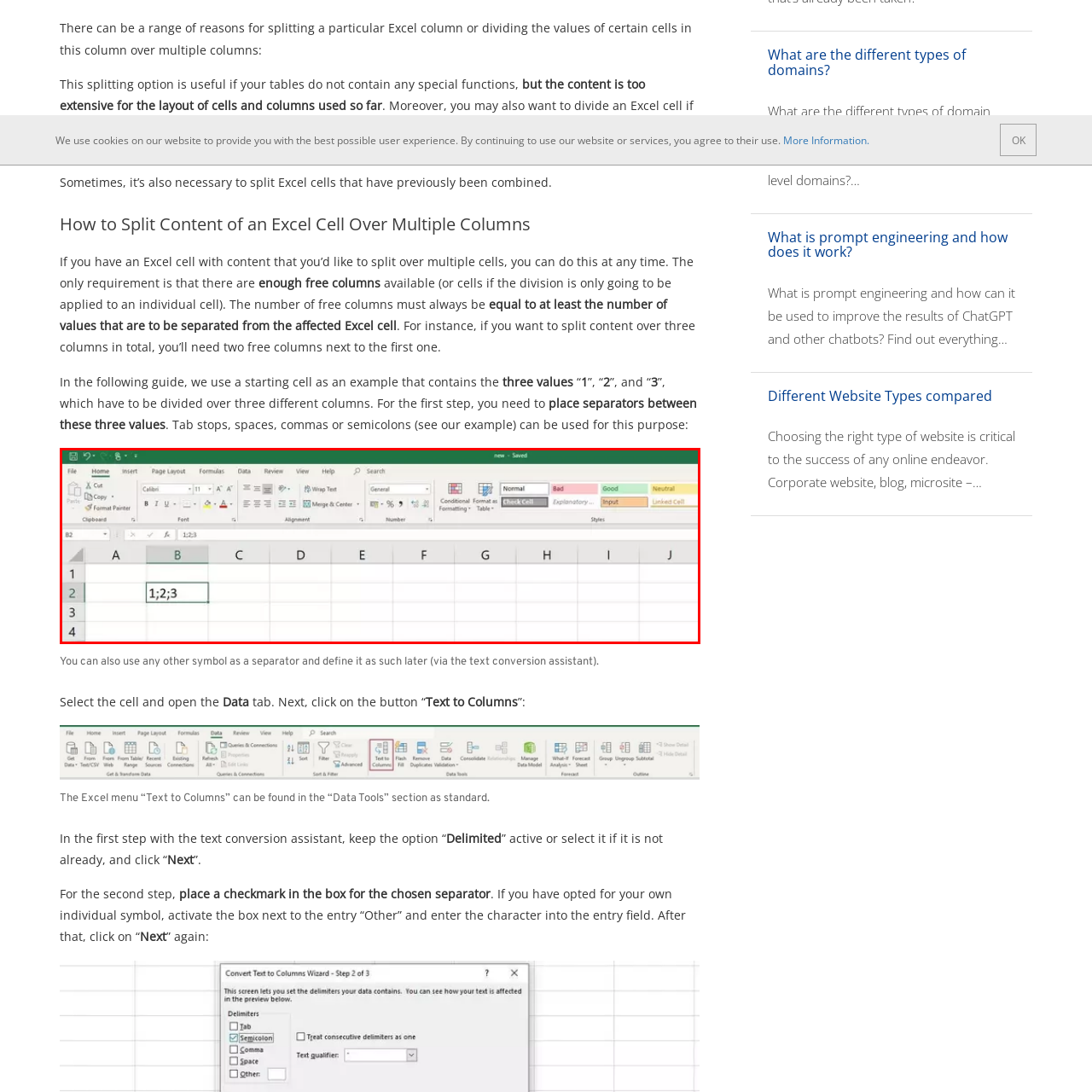What is visible at the top of the Excel interface?
Pay attention to the image within the red bounding box and answer using just one word or a concise phrase.

Various tools and functions